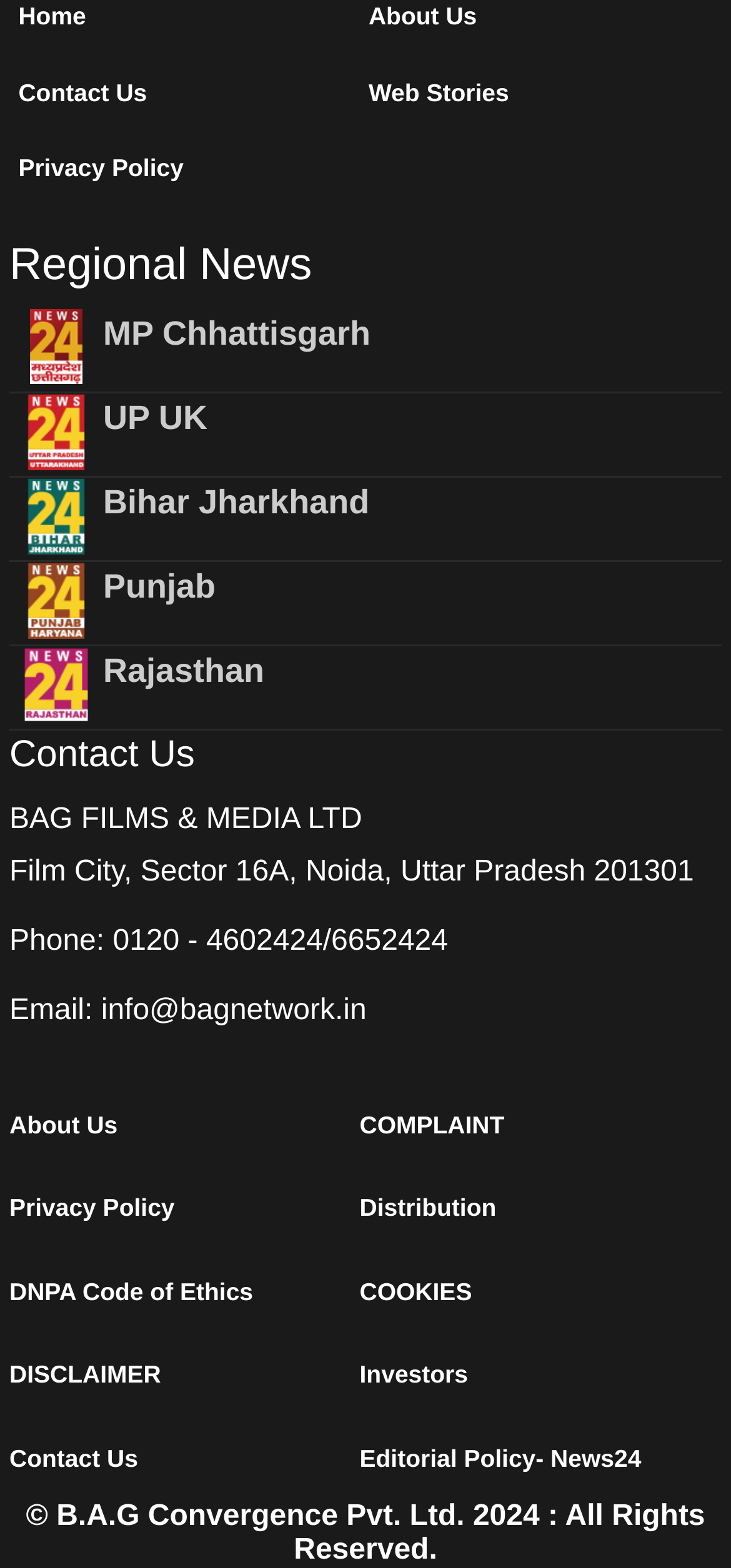Identify the coordinates of the bounding box for the element that must be clicked to accomplish the instruction: "Click on Contact Us".

[0.013, 0.044, 0.48, 0.073]